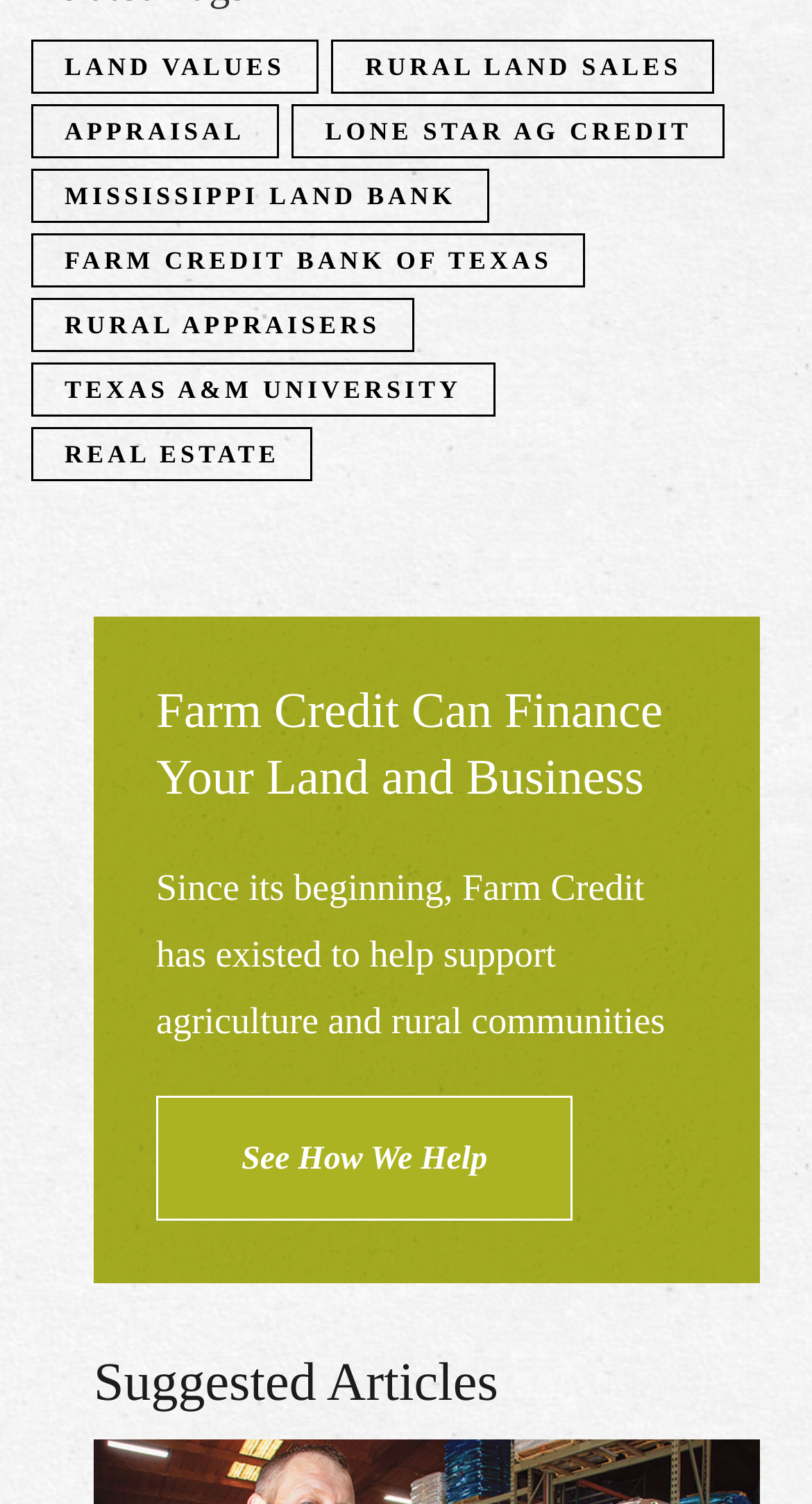Determine the bounding box coordinates for the UI element matching this description: "Real estate".

[0.079, 0.292, 0.344, 0.312]